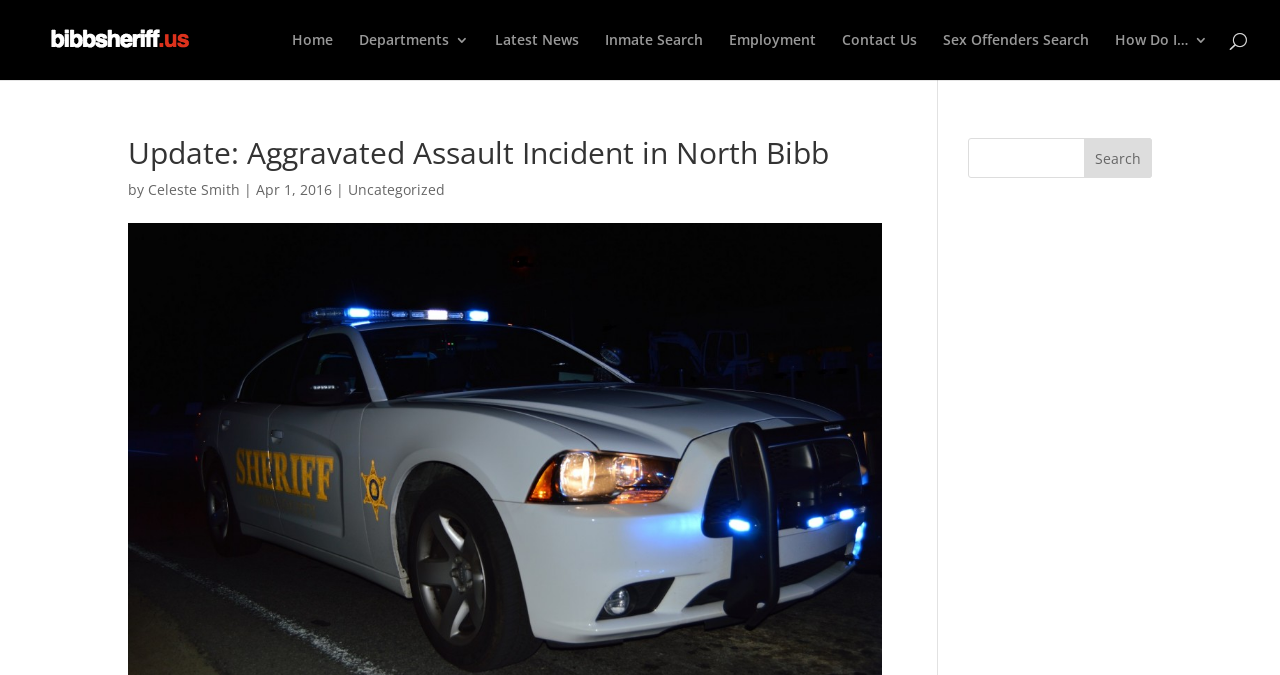Given the element description, predict the bounding box coordinates in the format (top-left x, top-left y, bottom-right x, bottom-right y). Make sure all values are between 0 and 1. Here is the element description: Departments

[0.28, 0.049, 0.366, 0.119]